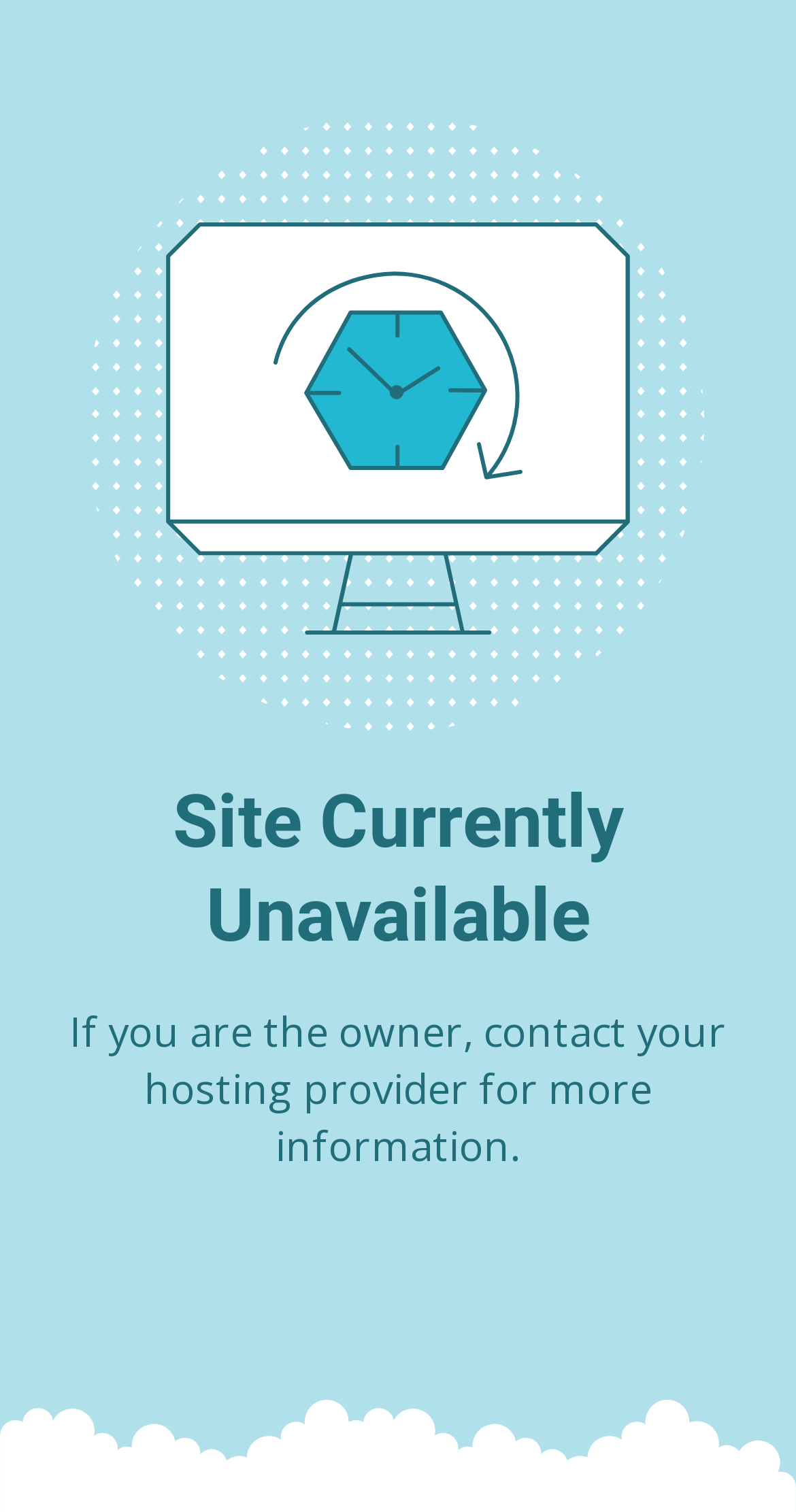Please identify the primary heading on the webpage and return its text.

Site Currently Unavailable